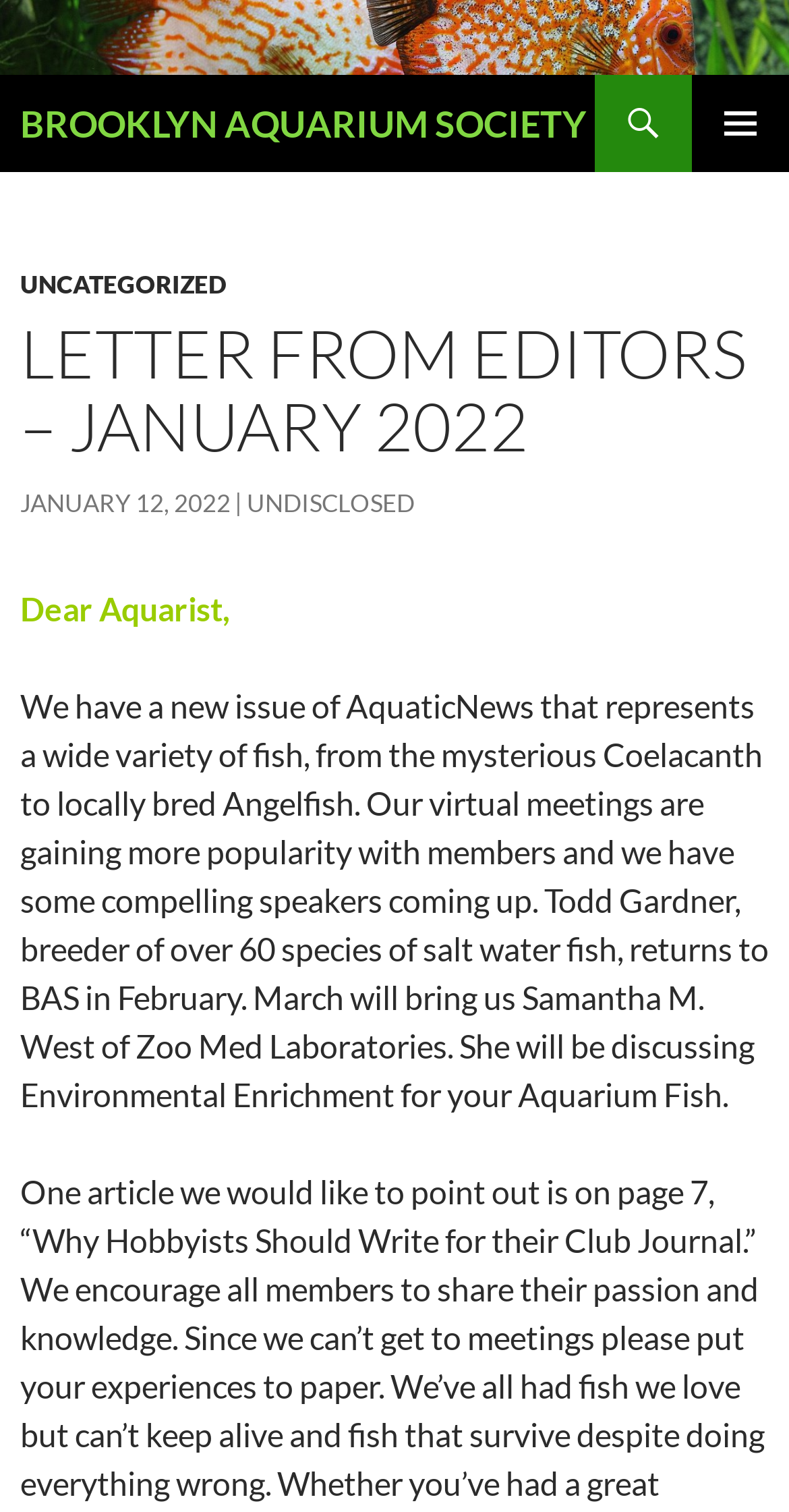Predict the bounding box for the UI component with the following description: "undisclosed".

[0.313, 0.323, 0.526, 0.343]